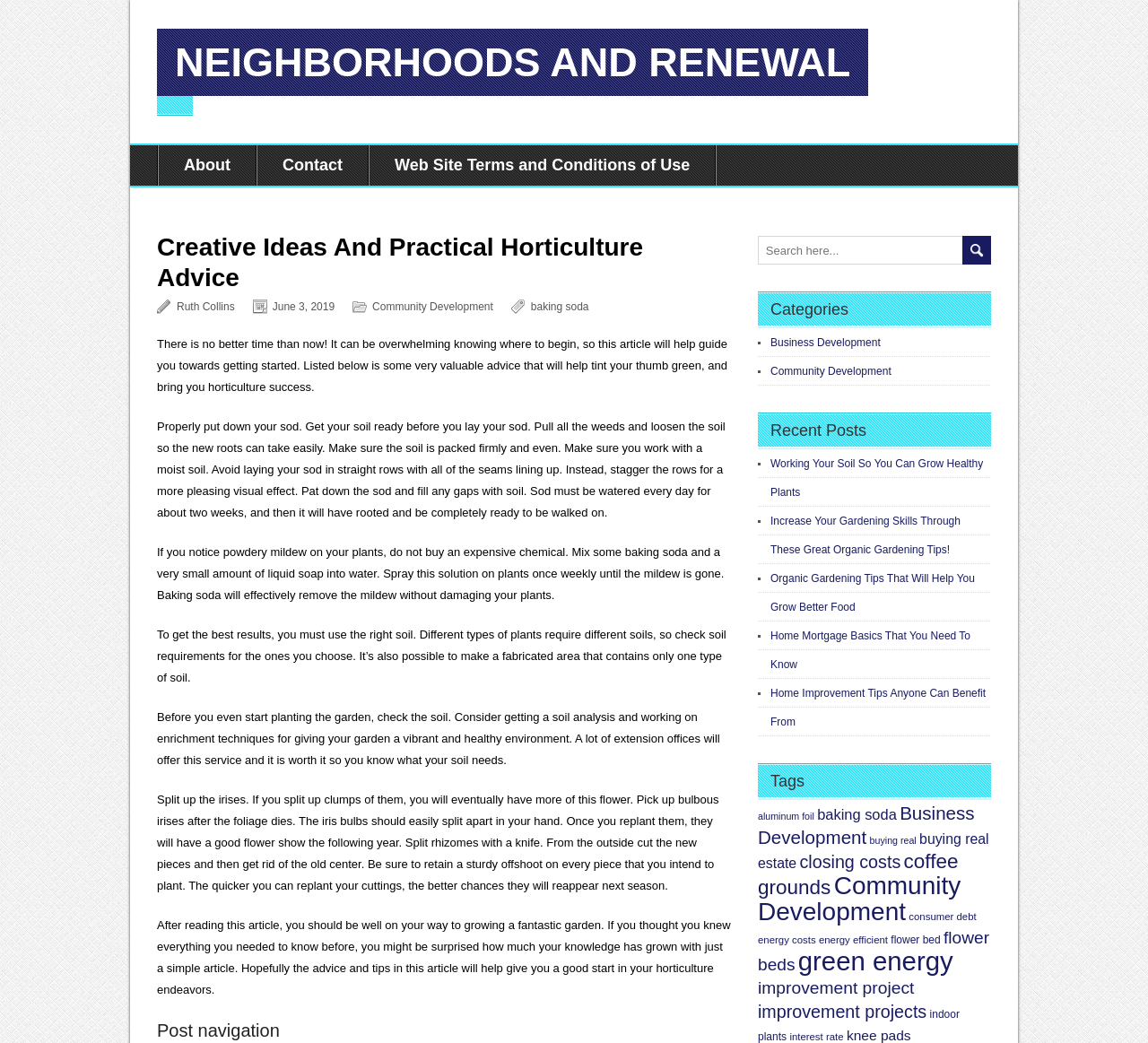What is the purpose of the search box?
Using the visual information, answer the question in a single word or phrase.

To search the website